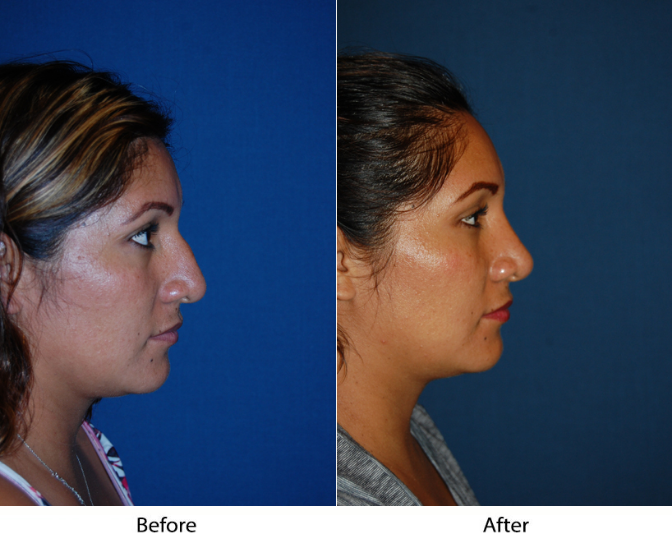Explain the details of the image you are viewing.

This image showcases a rhinoplasty transformation, presented in a side-by-side comparison with "Before" on the left and "After" on the right. The left image illustrates the patient's nose prior to the procedure, characterized by a pronounced hump on the bridge and a wider tip. In contrast, the right image highlights the results post-surgery, displaying a more refined and aesthetically pleasing profile, with a straighter bridge and a narrower tip. The background, a solid blue, emphasizes the changes and provides a clean contrast to the subject. This visual representation underscores the many goals of rhinoplasty, which can include correcting irregularities and enhancing facial harmony for individuals seeking to improve their nasal appearance.